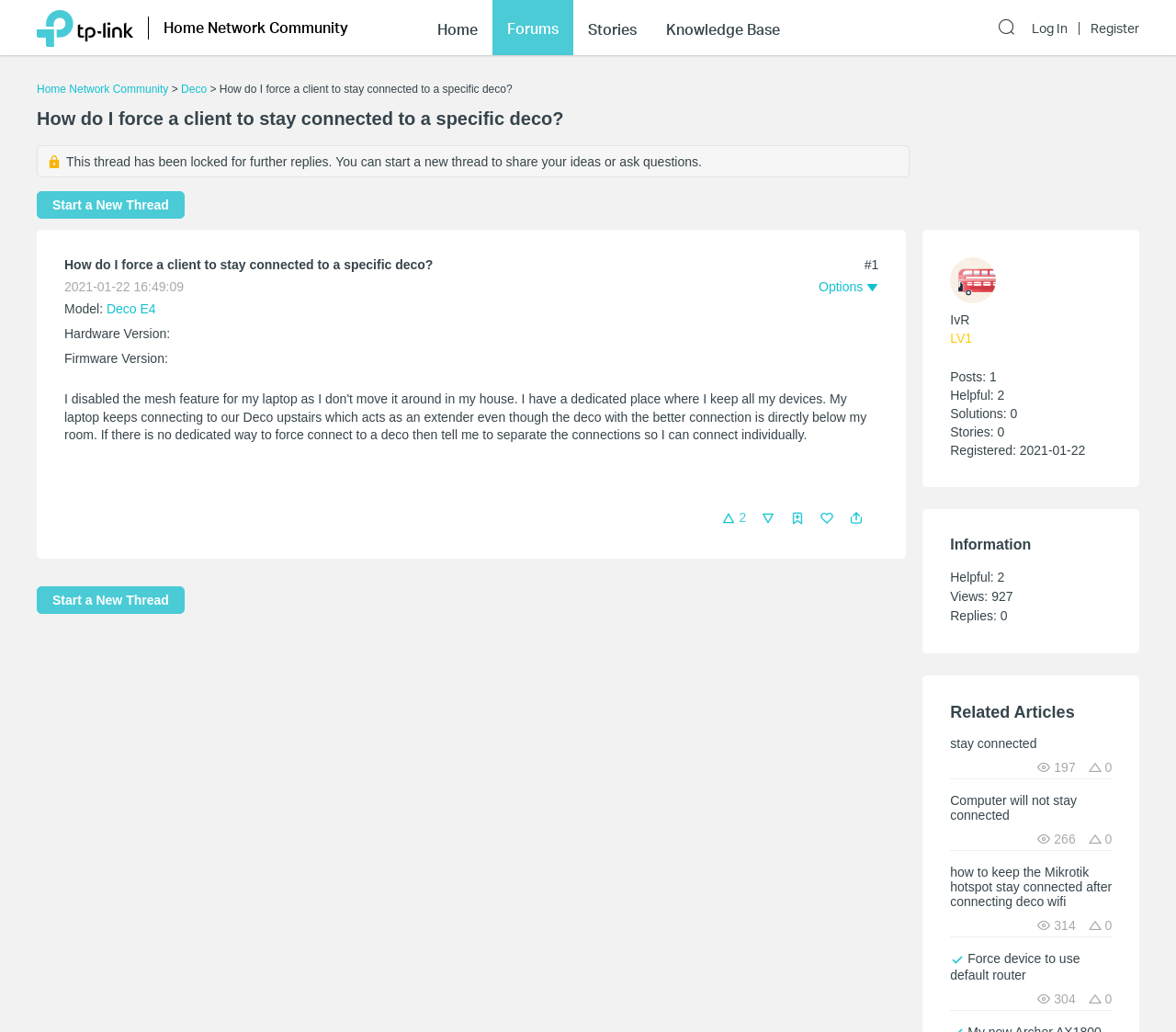Answer in one word or a short phrase: 
What is the topic of the thread?

How do I force a client to stay connected to a specific deco?